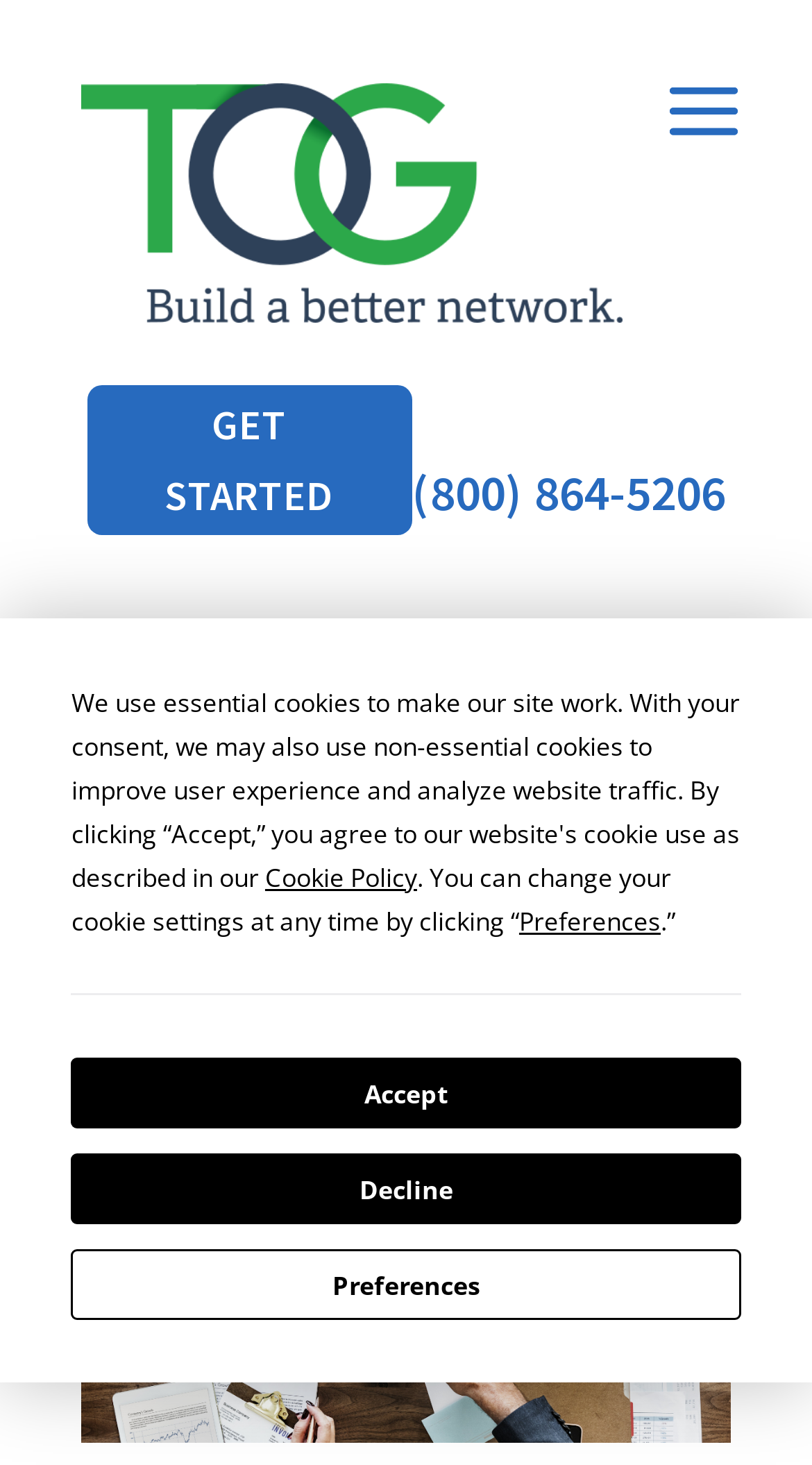What is the category of the article?
Please use the image to deliver a detailed and complete answer.

The article is categorized under 'Health & Wellness' as indicated by the link 'Health & Wellness' at the top of the webpage, suggesting that the content is related to healthcare and wellness.